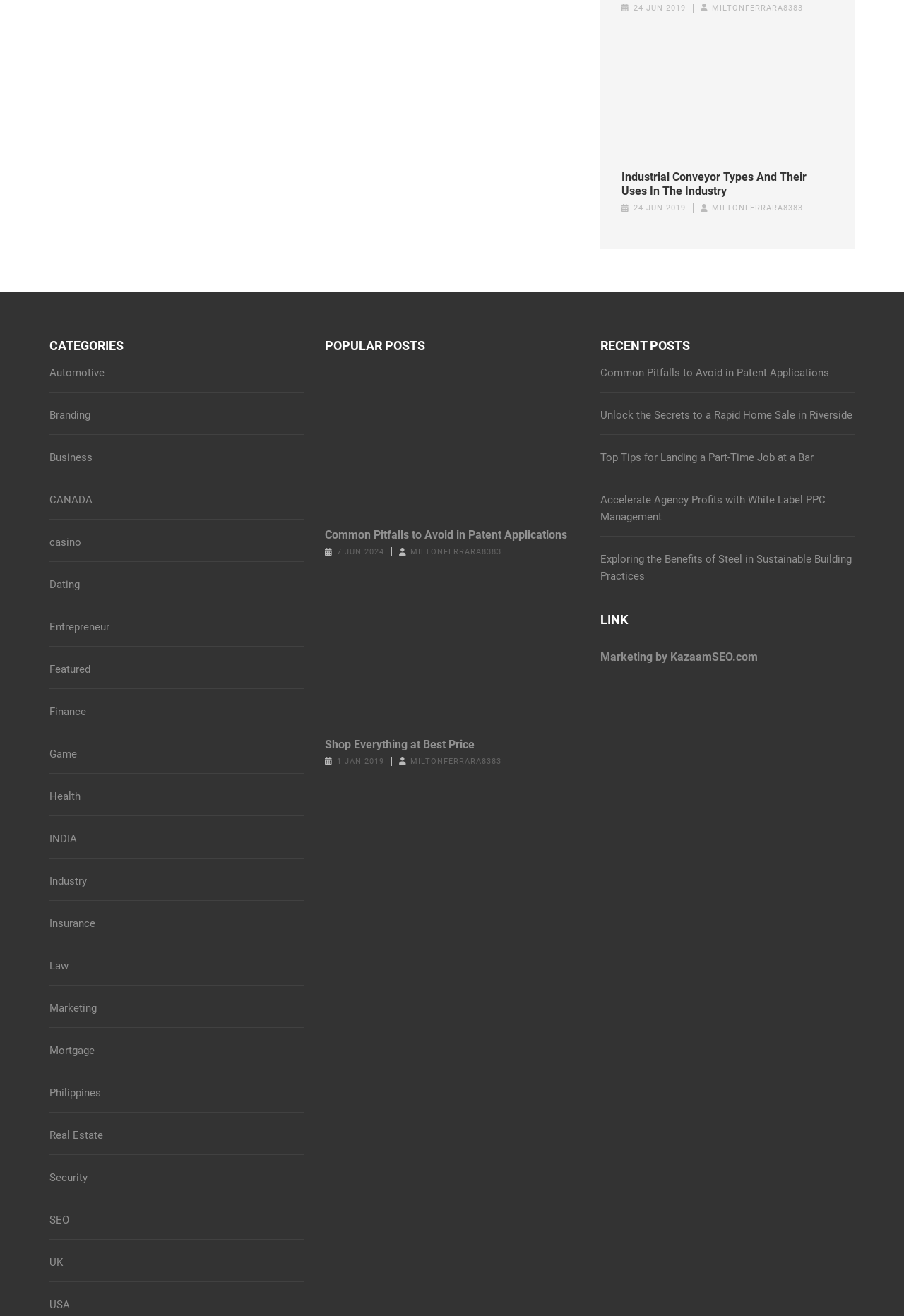Answer the question in a single word or phrase:
How many popular posts are listed?

2